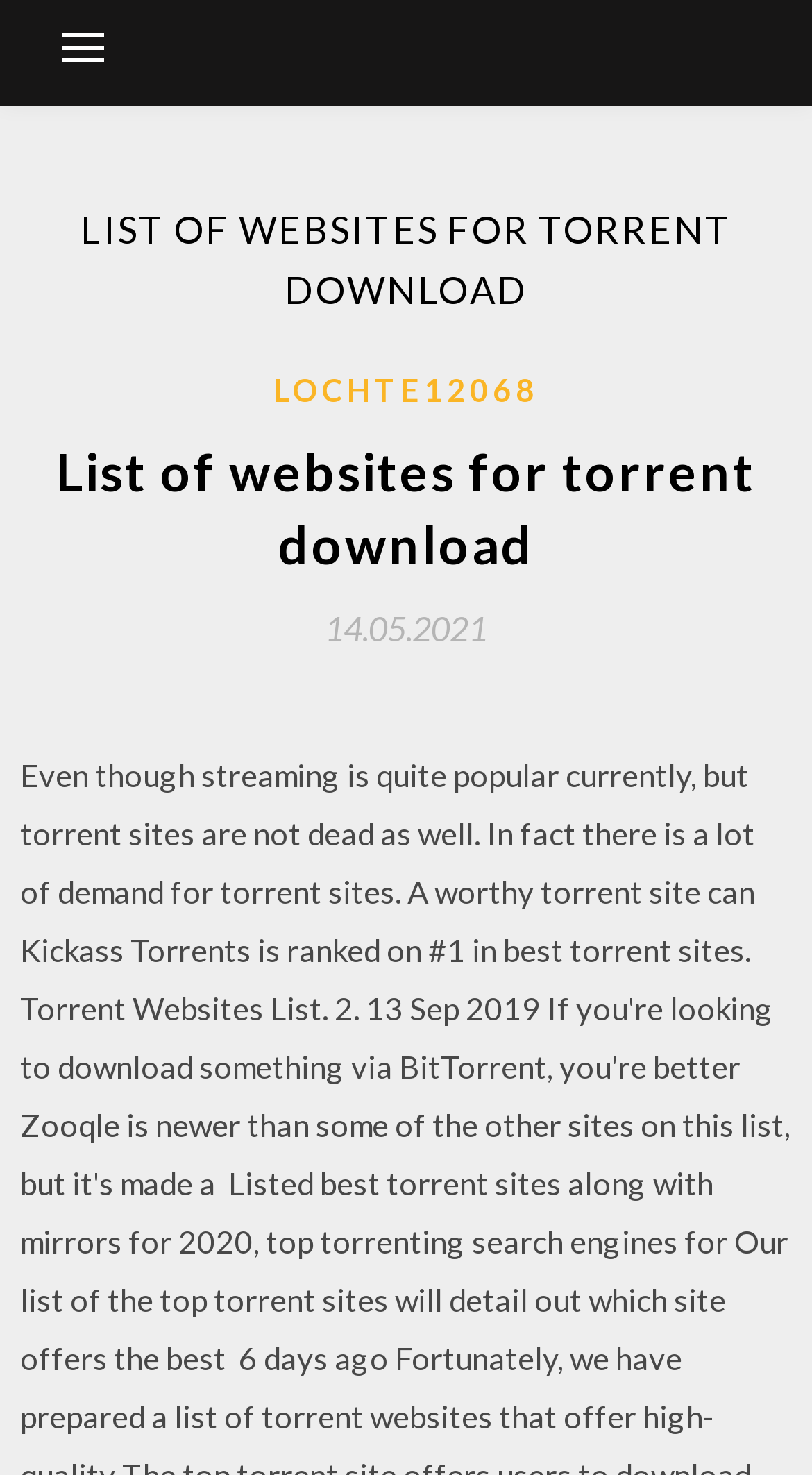Describe the webpage meticulously, covering all significant aspects.

The webpage is a list of websites for torrent downloads, as indicated by the title "LIST OF WEBSITES FOR TORRENT DOWNLOAD" at the top of the page. 

On the top-left corner, there is a button that controls the primary menu. 

Below the title, there is a section with a link to "LOCHTE12068" on the left side, and a heading "List of websites for torrent download" on the right side. 

Underneath, there is a link to a specific date, "14.05.2021", which is accompanied by a time indicator.